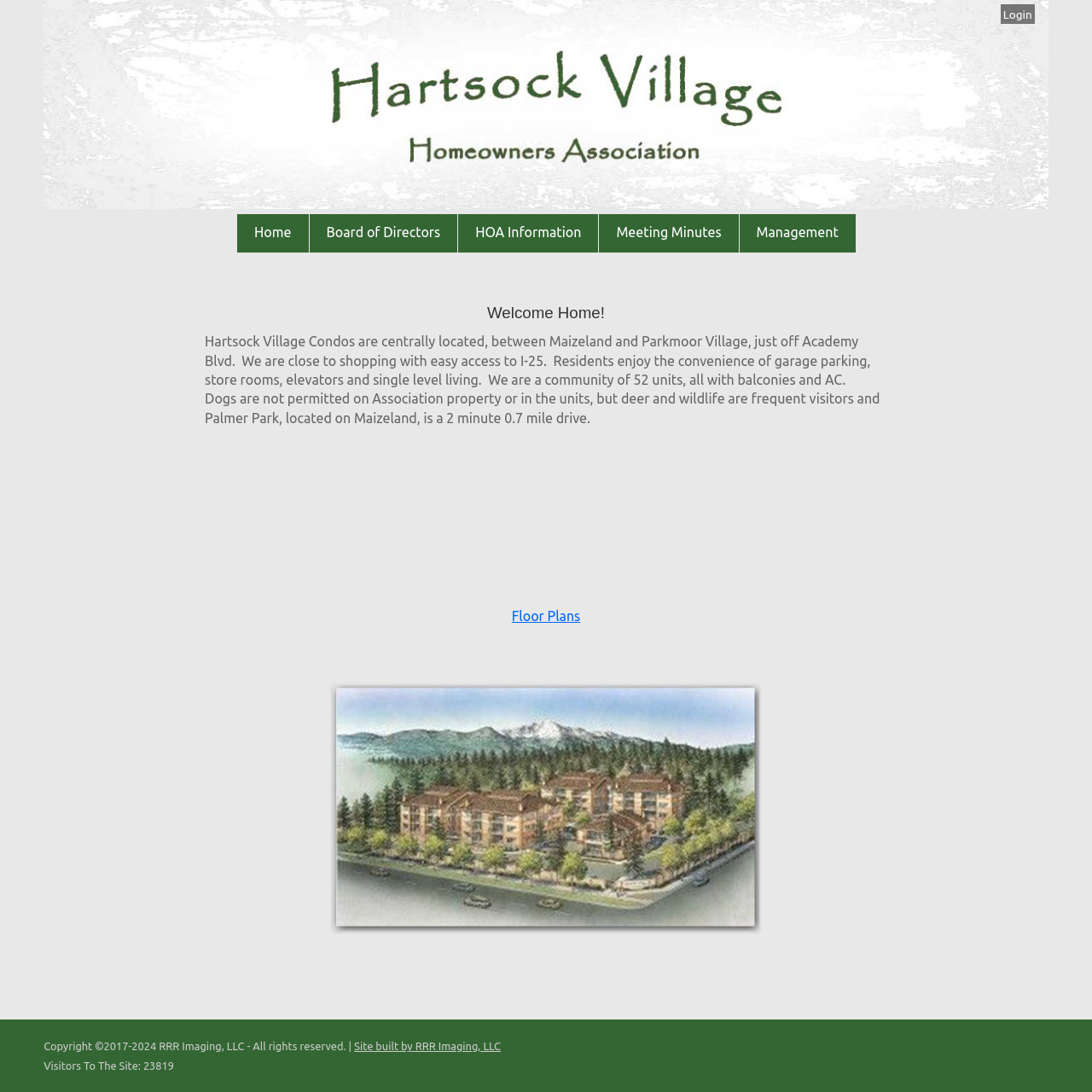Pinpoint the bounding box coordinates of the area that must be clicked to complete this instruction: "go to the 'Joints' page".

None